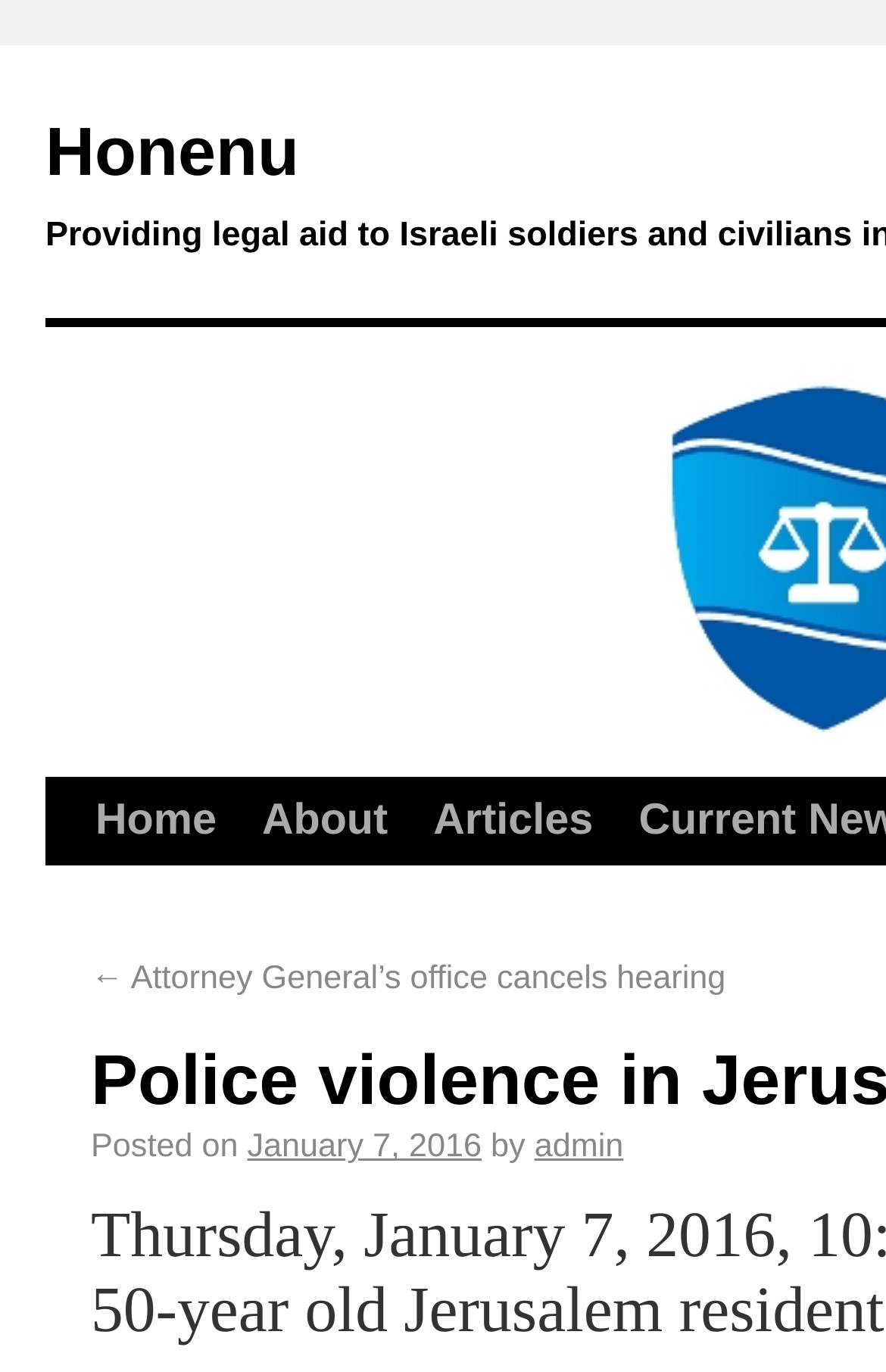Identify and generate the primary title of the webpage.

Police violence in Jerusalem